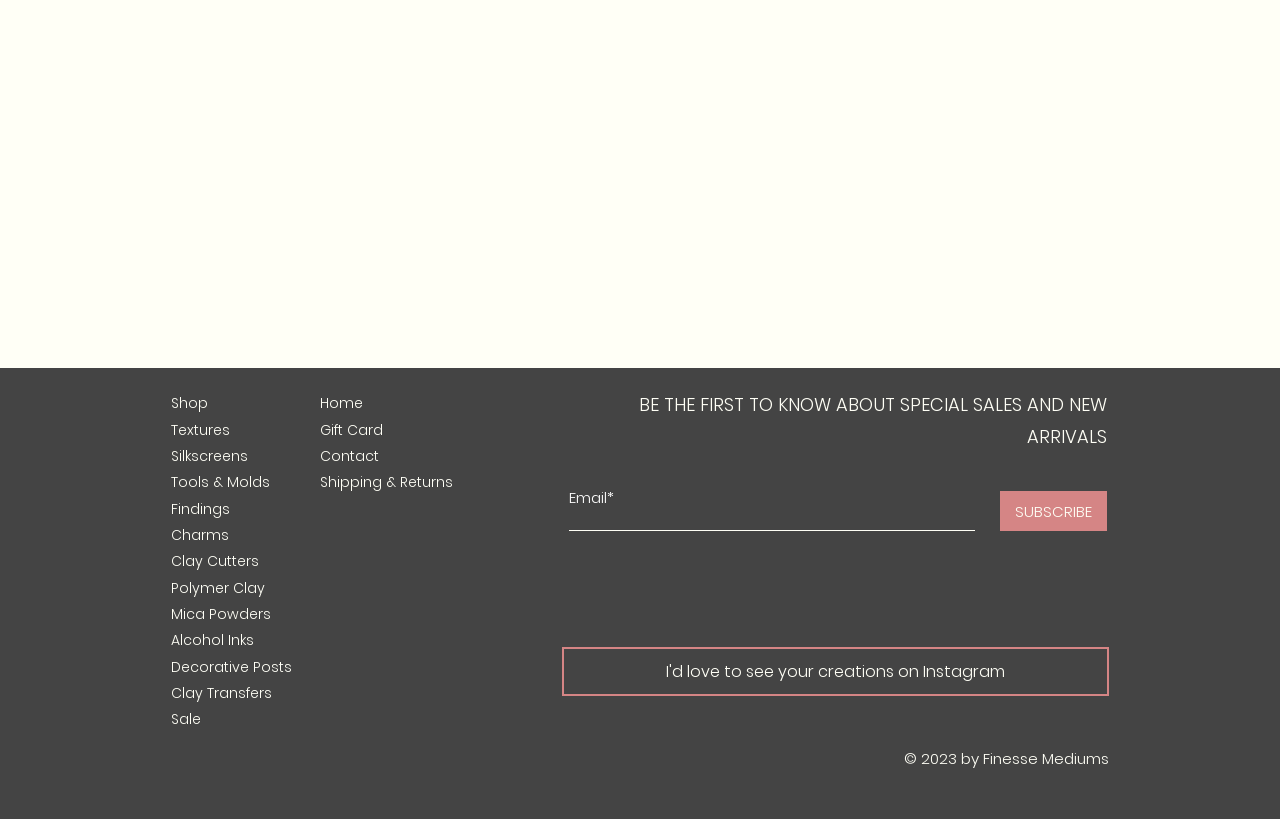Locate the bounding box coordinates of the region to be clicked to comply with the following instruction: "Subscribe to the newsletter". The coordinates must be four float numbers between 0 and 1, in the form [left, top, right, bottom].

[0.781, 0.595, 0.865, 0.643]